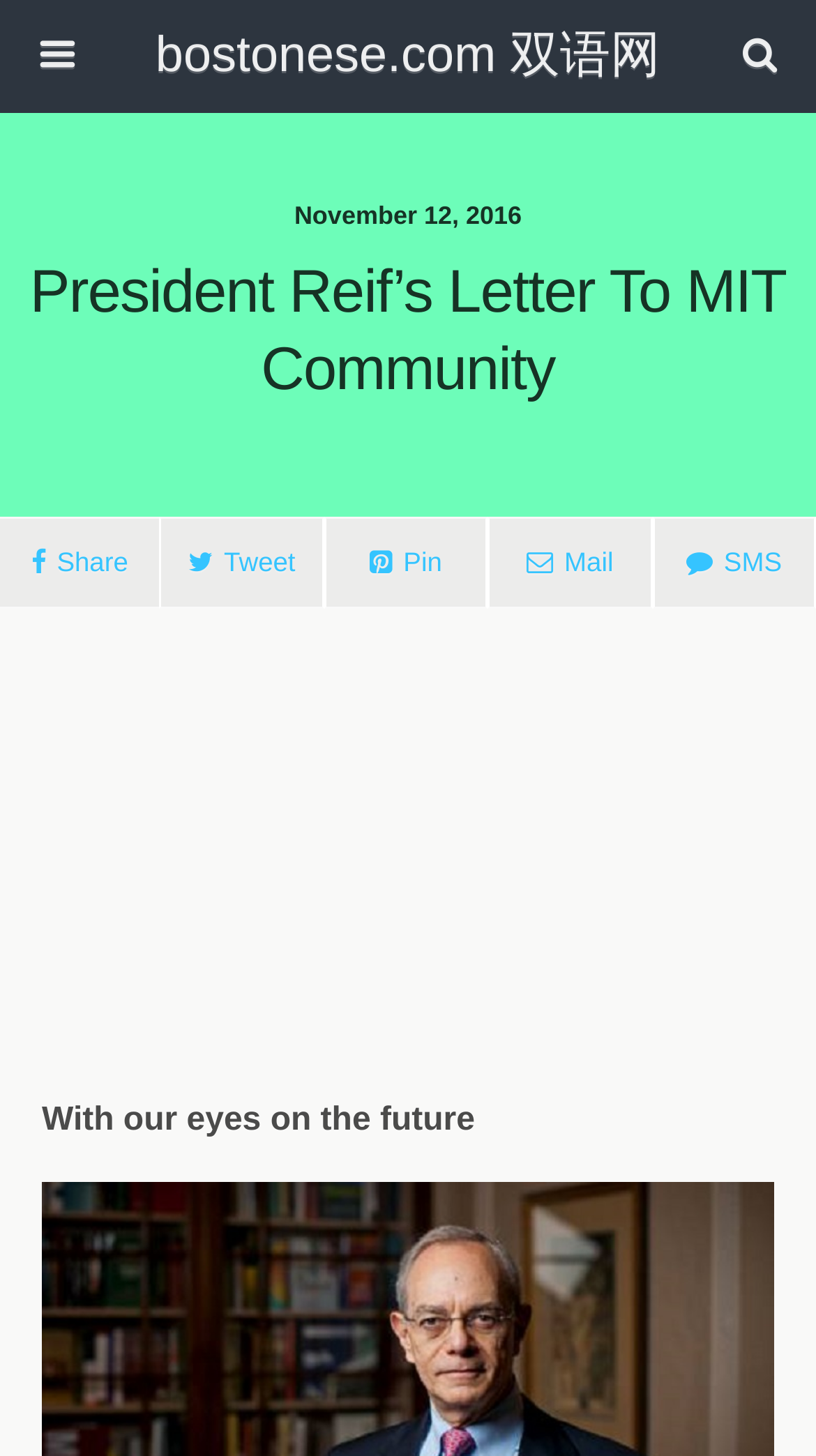Determine the bounding box for the UI element as described: "Mail". The coordinates should be represented as four float numbers between 0 and 1, formatted as [left, top, right, bottom].

[0.598, 0.355, 0.799, 0.418]